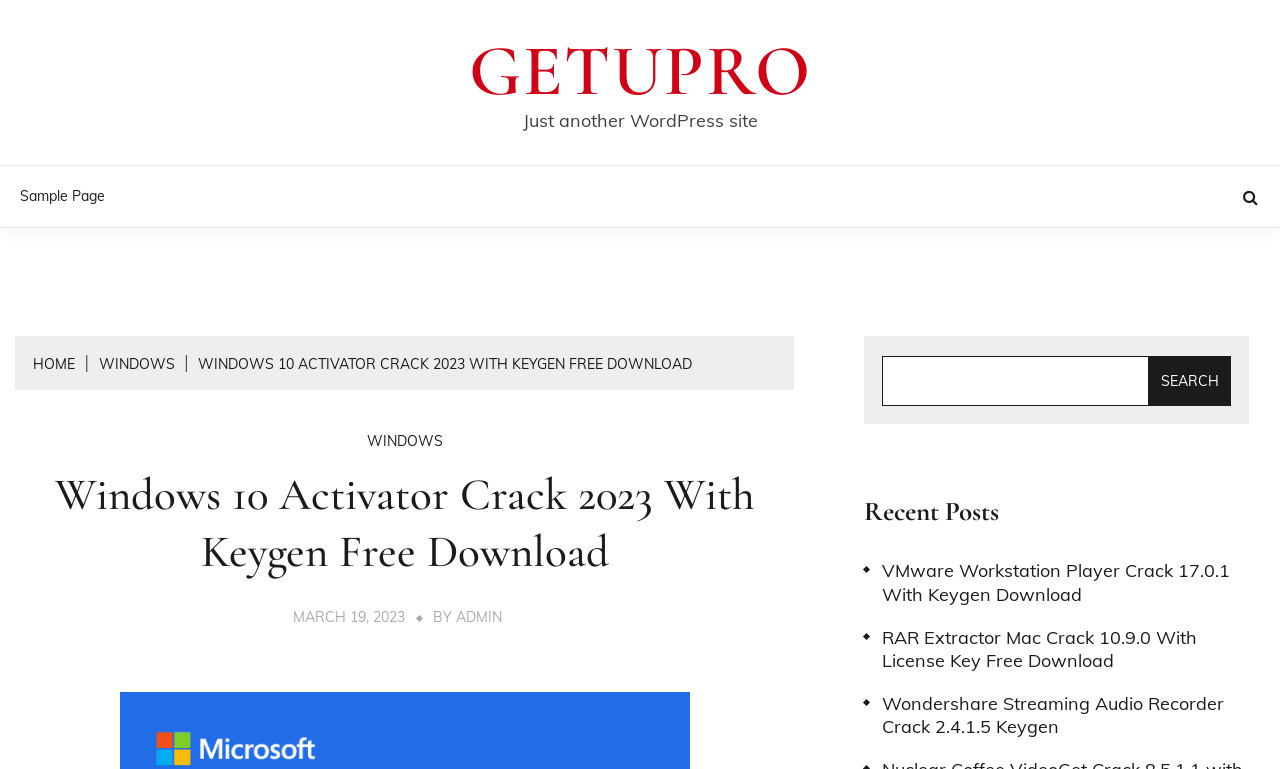Highlight the bounding box coordinates of the element that should be clicked to carry out the following instruction: "go to home page". The coordinates must be given as four float numbers ranging from 0 to 1, i.e., [left, top, right, bottom].

None